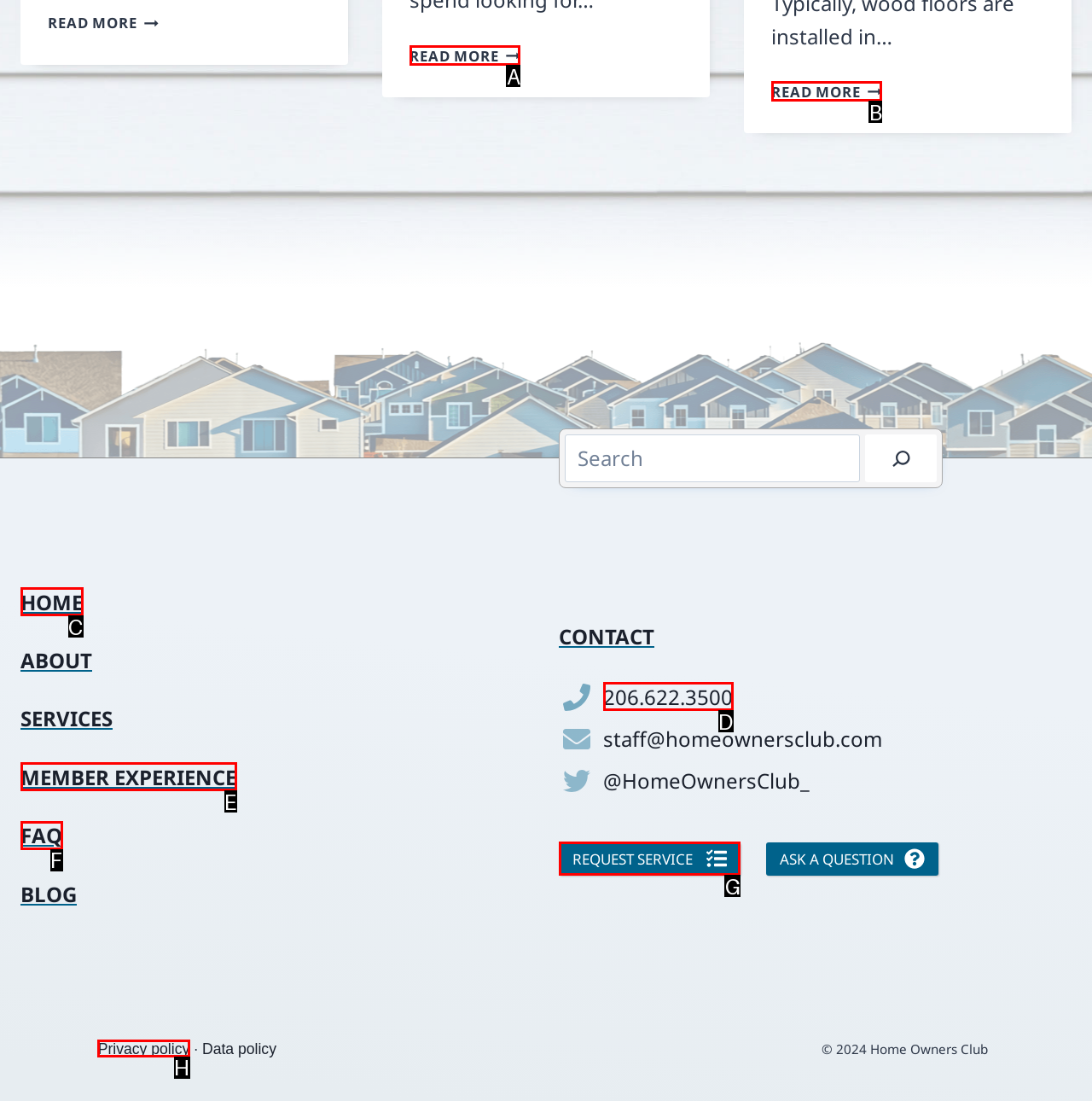Select the correct UI element to complete the task: Request service
Please provide the letter of the chosen option.

G